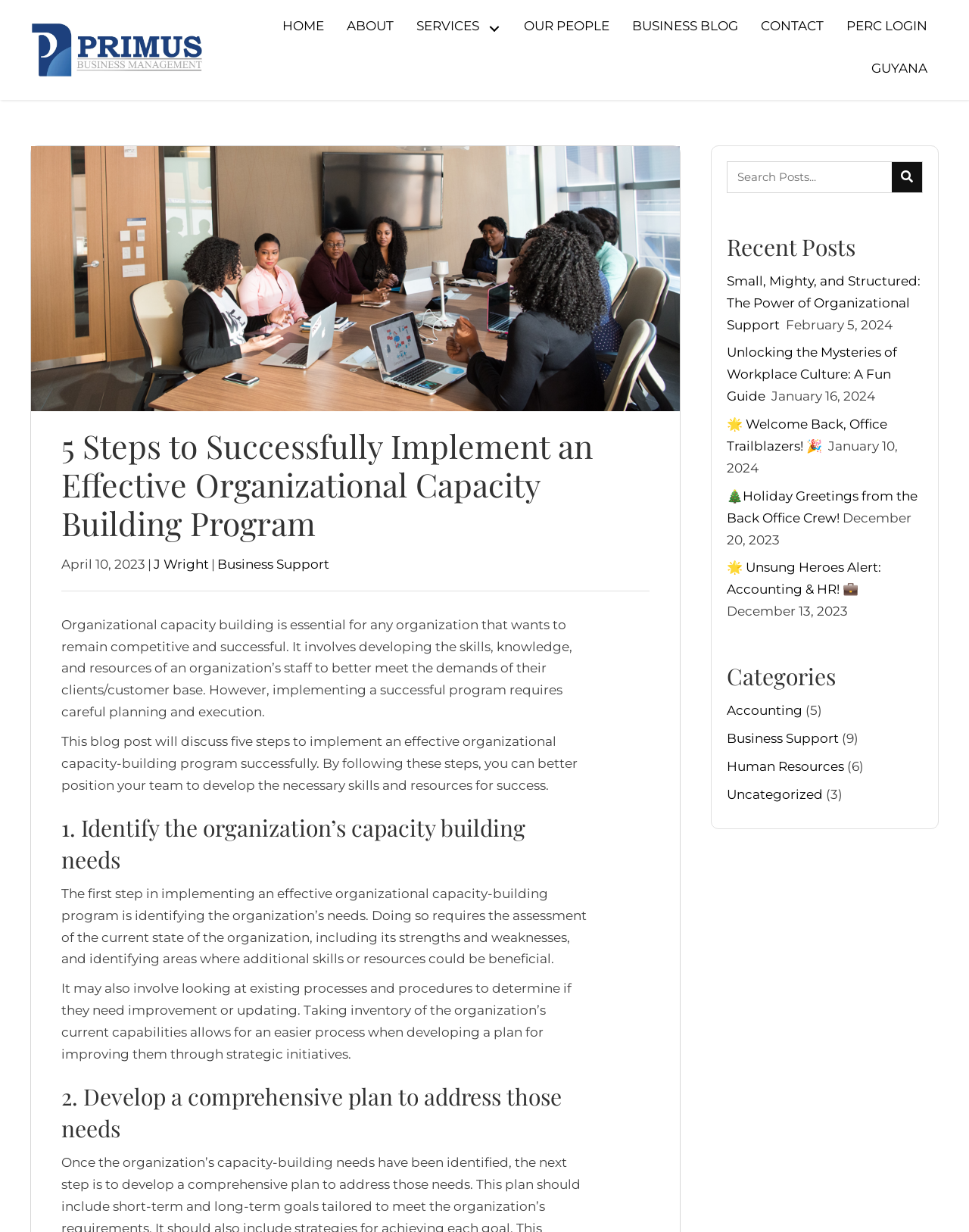Can you specify the bounding box coordinates for the region that should be clicked to fulfill this instruction: "Read the recent post 'Small, Mighty, and Structured: The Power of Organizational Support'".

[0.75, 0.222, 0.95, 0.27]